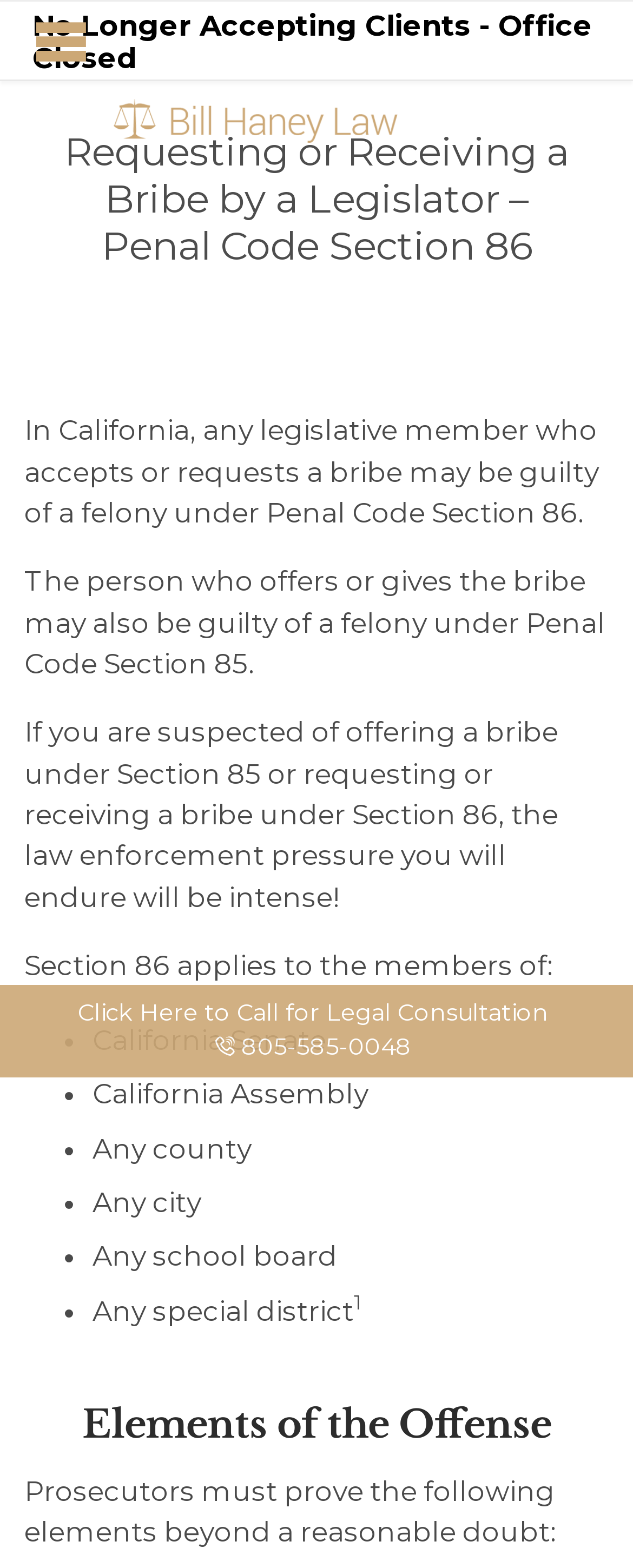Given the element description, predict the bounding box coordinates in the format (top-left x, top-left y, bottom-right x, bottom-right y). Make sure all values are between 0 and 1. Here is the element description: title="Bill Haney Law"

[0.179, 0.053, 0.628, 0.101]